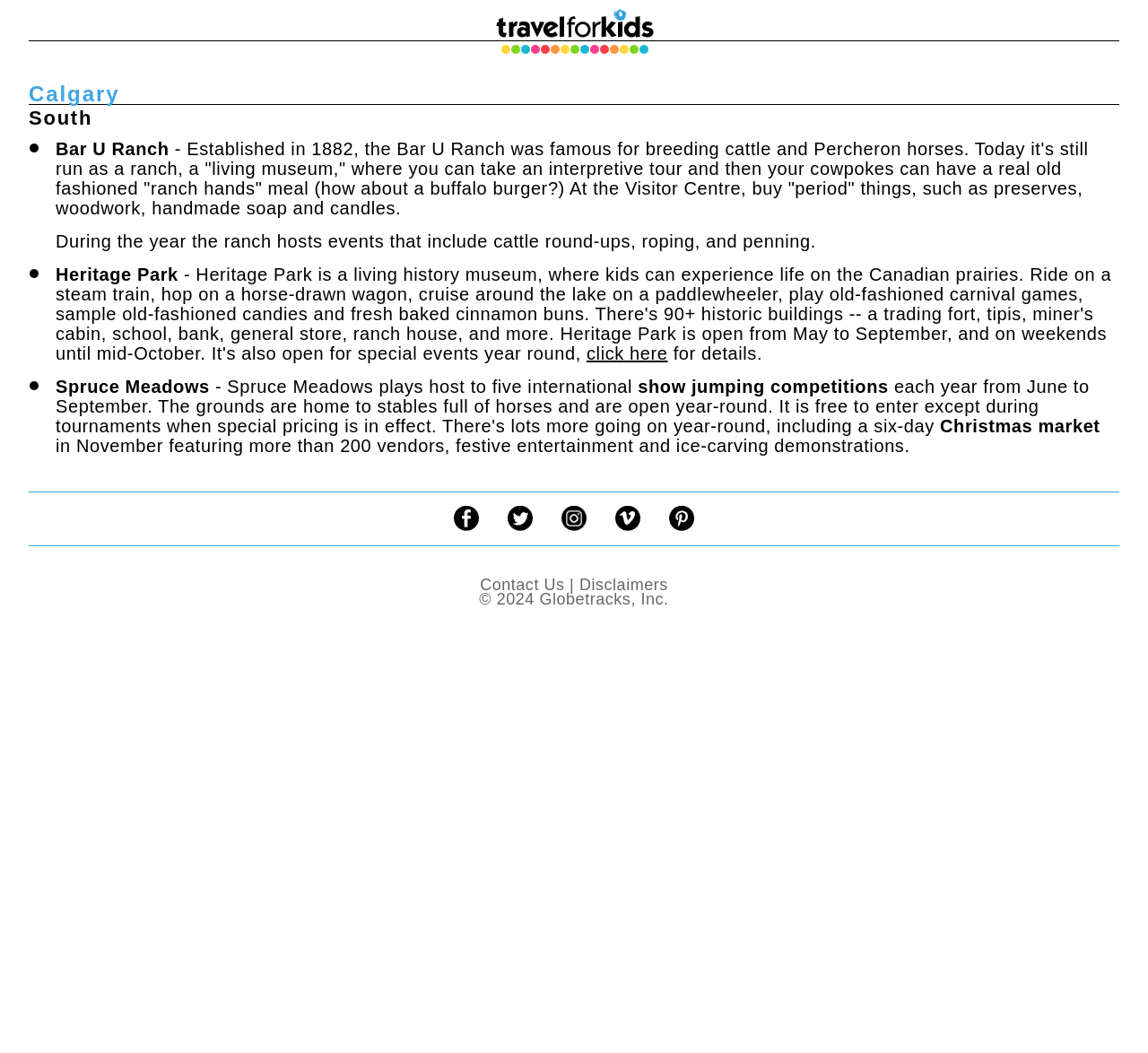Specify the bounding box coordinates of the area that needs to be clicked to achieve the following instruction: "follow us on facebook".

[0.391, 0.496, 0.422, 0.51]